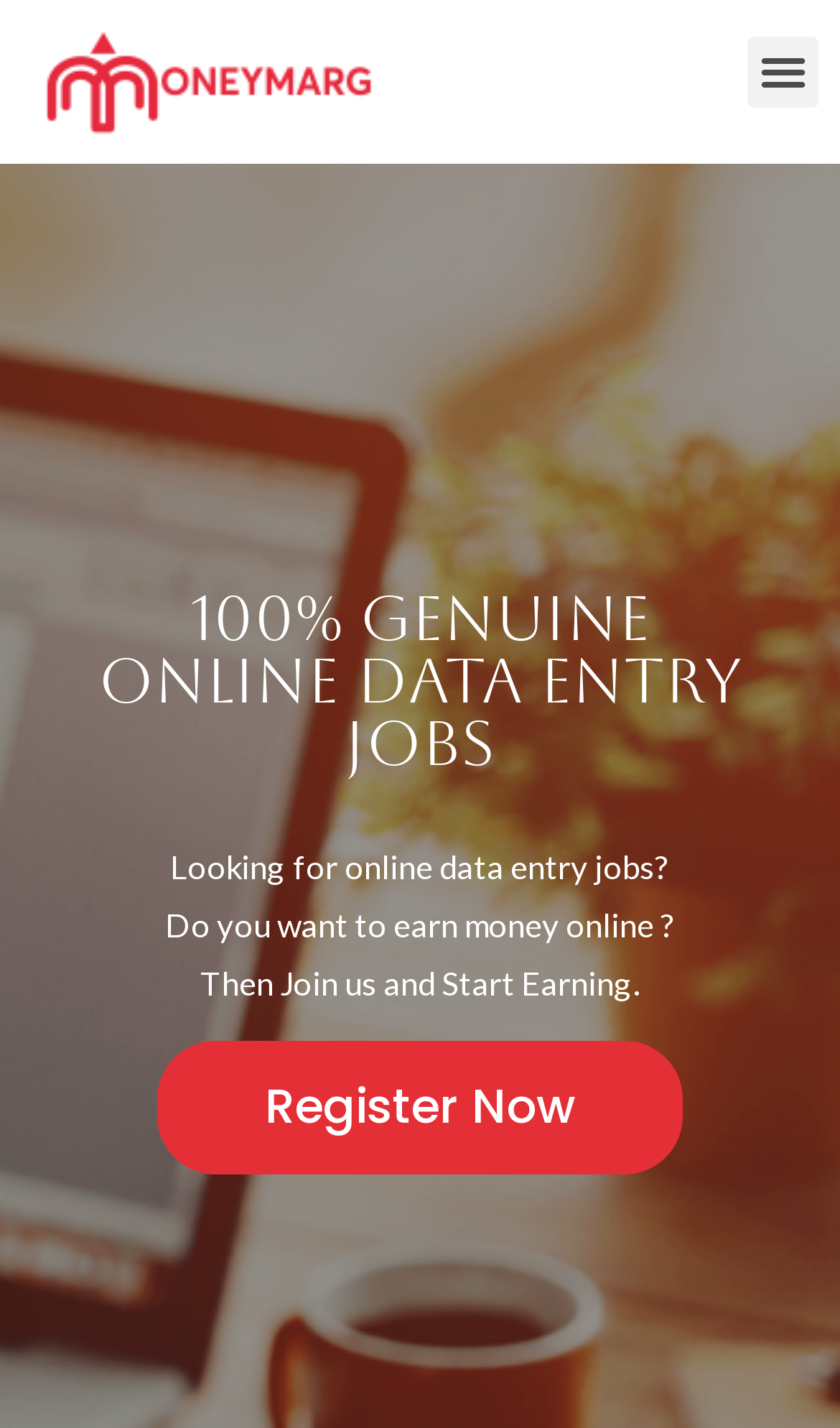Please determine the bounding box coordinates for the UI element described as: "Register Now".

[0.187, 0.729, 0.813, 0.823]